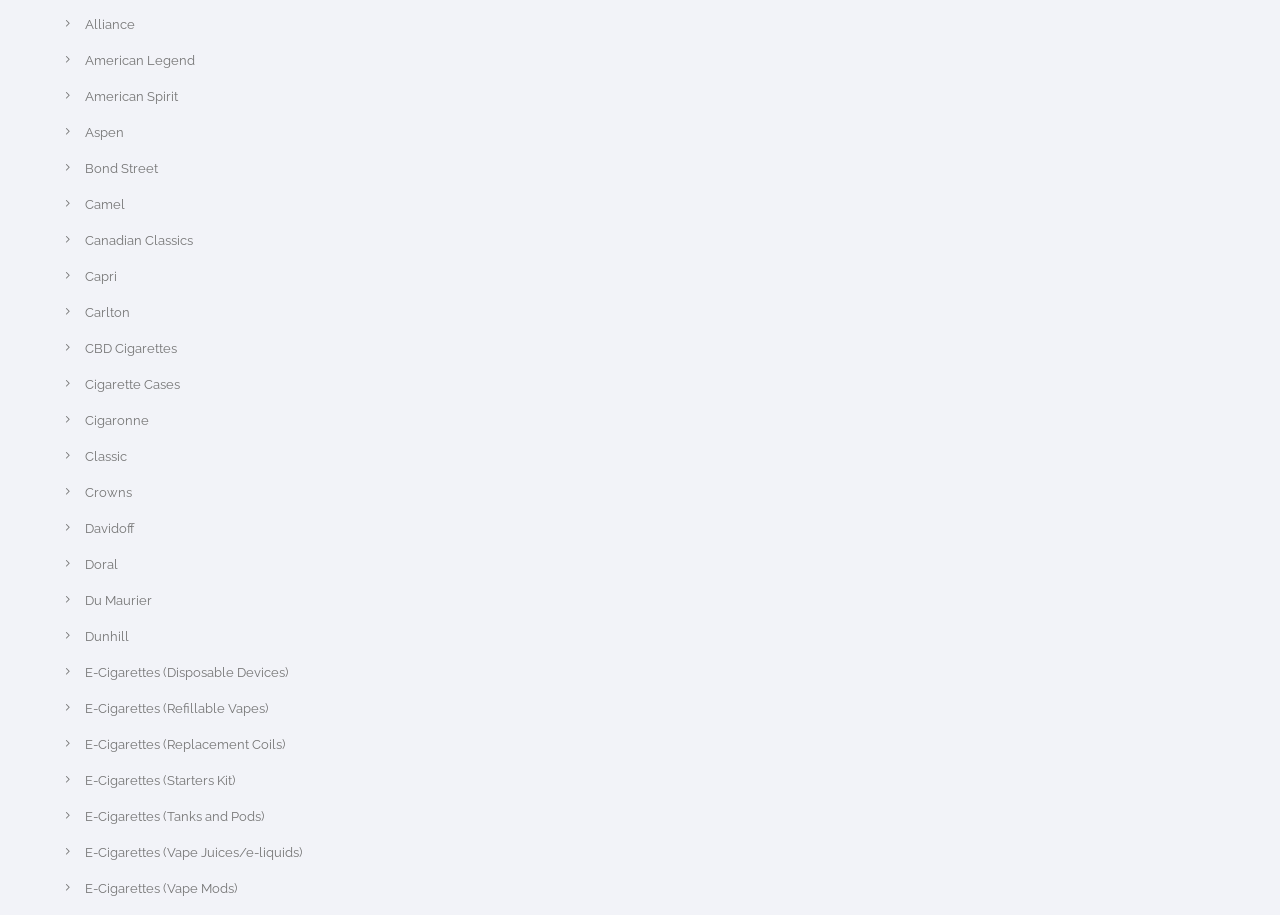Locate the UI element that matches the description E-Cigarettes (Replacement Coils) in the webpage screenshot. Return the bounding box coordinates in the format (top-left x, top-left y, bottom-right x, bottom-right y), with values ranging from 0 to 1.

[0.066, 0.805, 0.223, 0.822]